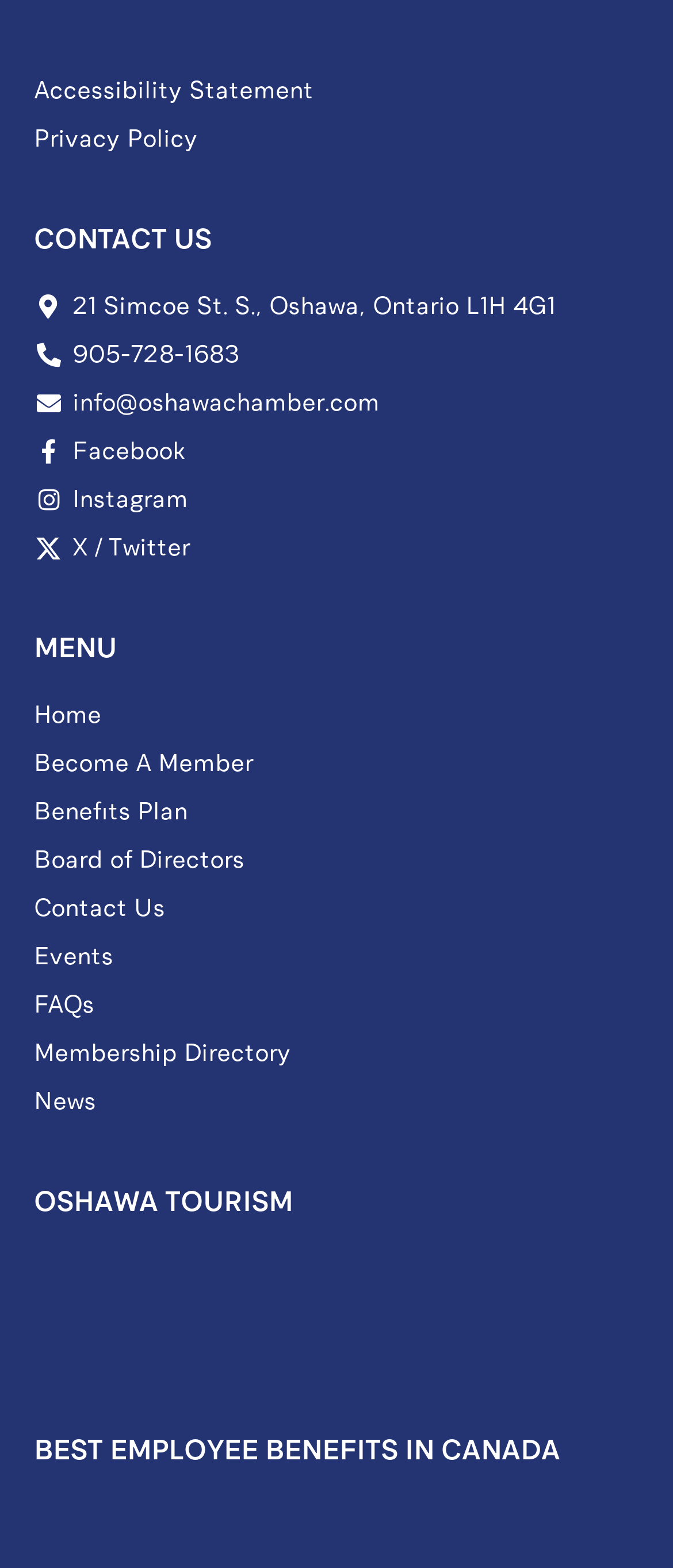Could you provide the bounding box coordinates for the portion of the screen to click to complete this instruction: "Contact us via phone"?

[0.05, 0.214, 0.95, 0.237]